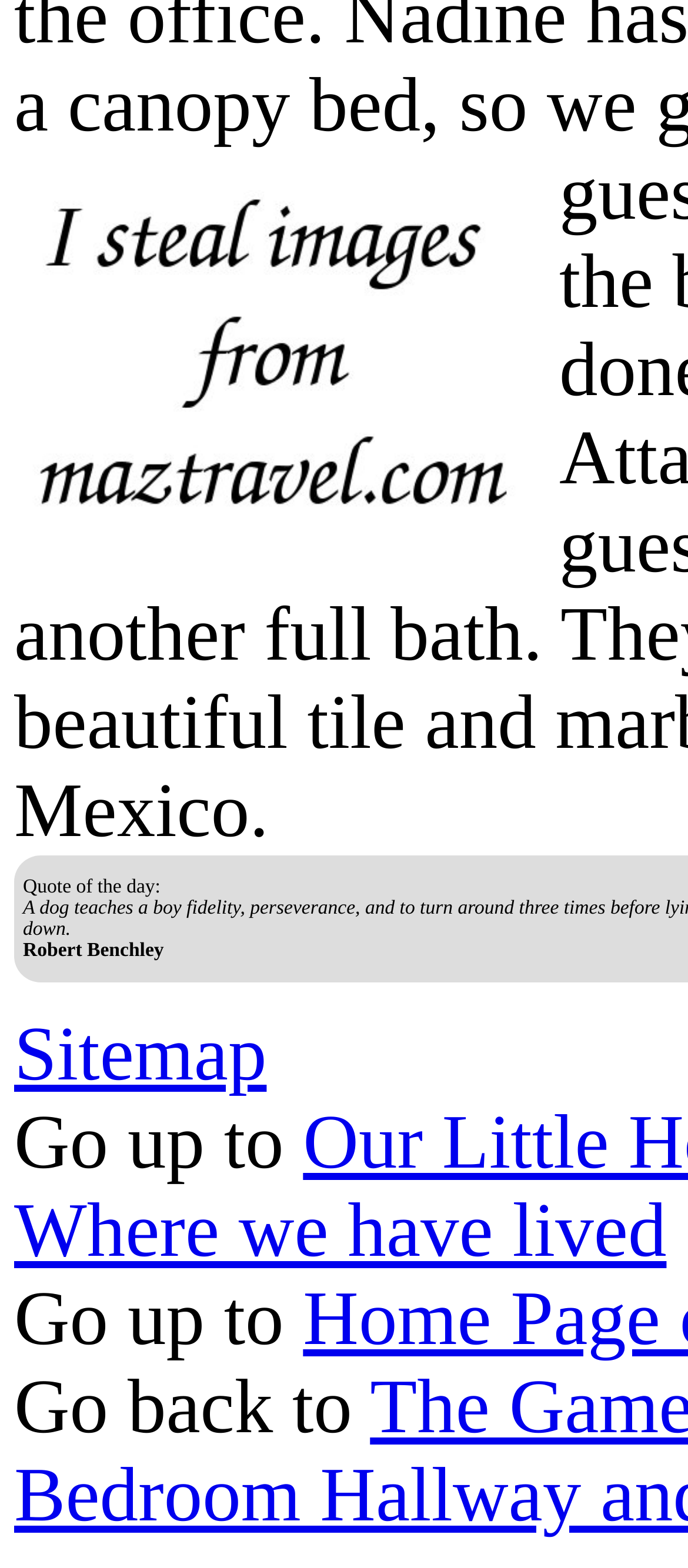Given the element description: "Where we have lived", predict the bounding box coordinates of the UI element it refers to, using four float numbers between 0 and 1, i.e., [left, top, right, bottom].

[0.021, 0.759, 0.969, 0.813]